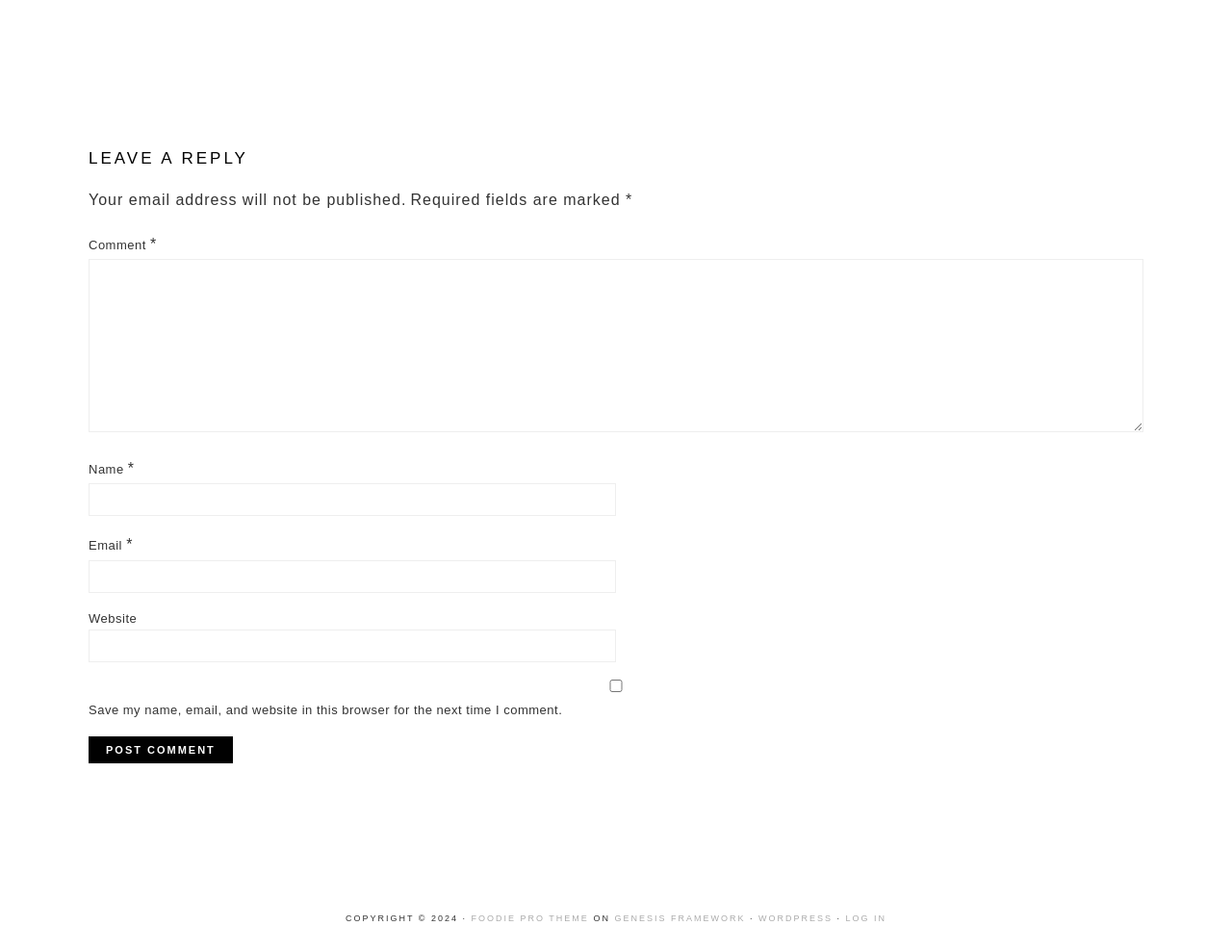Given the element description WordPress, specify the bounding box coordinates of the corresponding UI element in the format (top-left x, top-left y, bottom-right x, bottom-right y). All values must be between 0 and 1.

[0.616, 0.959, 0.676, 0.969]